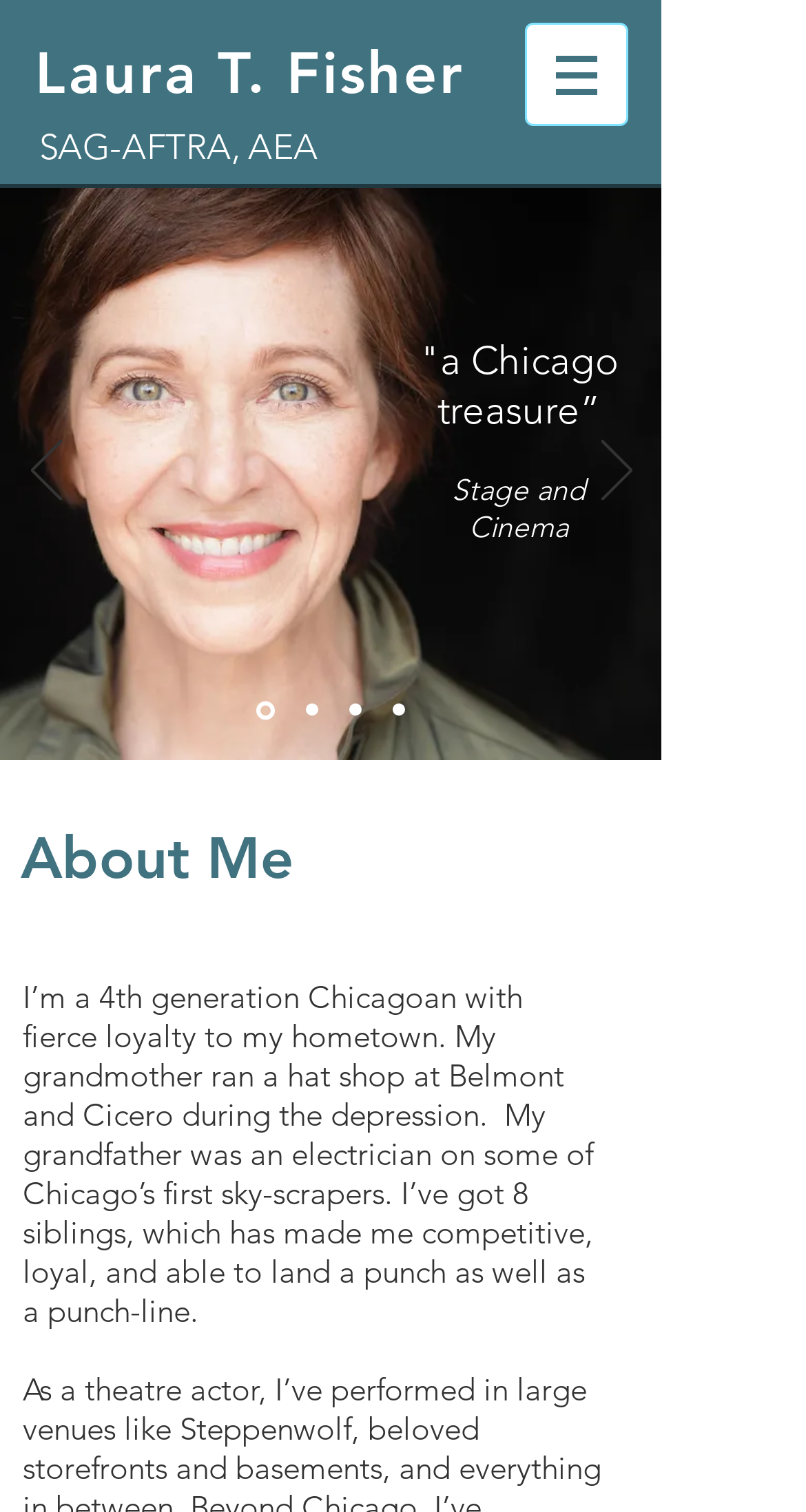Identify the bounding box coordinates of the HTML element based on this description: "aria-label="Slide 1"".

[0.318, 0.464, 0.341, 0.476]